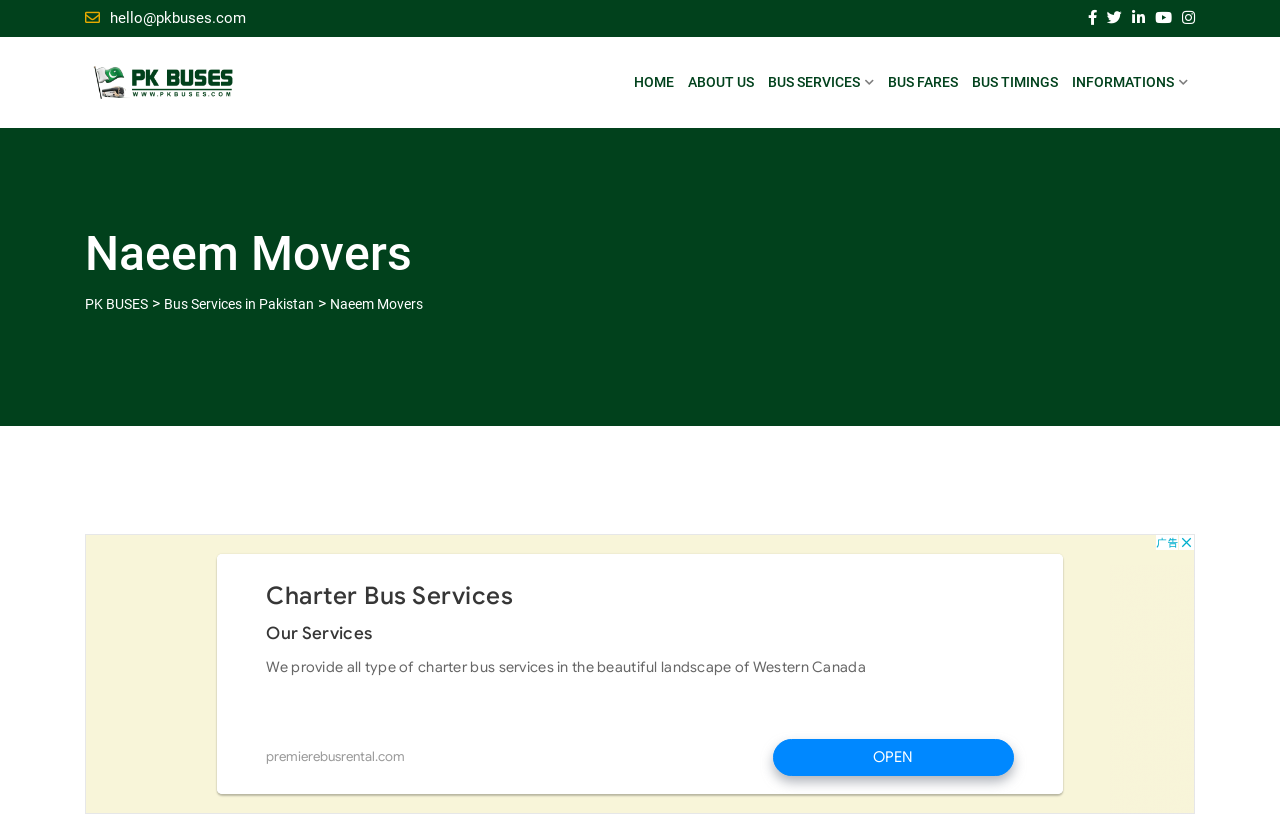Locate the bounding box coordinates of the element to click to perform the following action: 'Click on the 'HOME' link'. The coordinates should be given as four float values between 0 and 1, in the form of [left, top, right, bottom].

[0.49, 0.045, 0.532, 0.156]